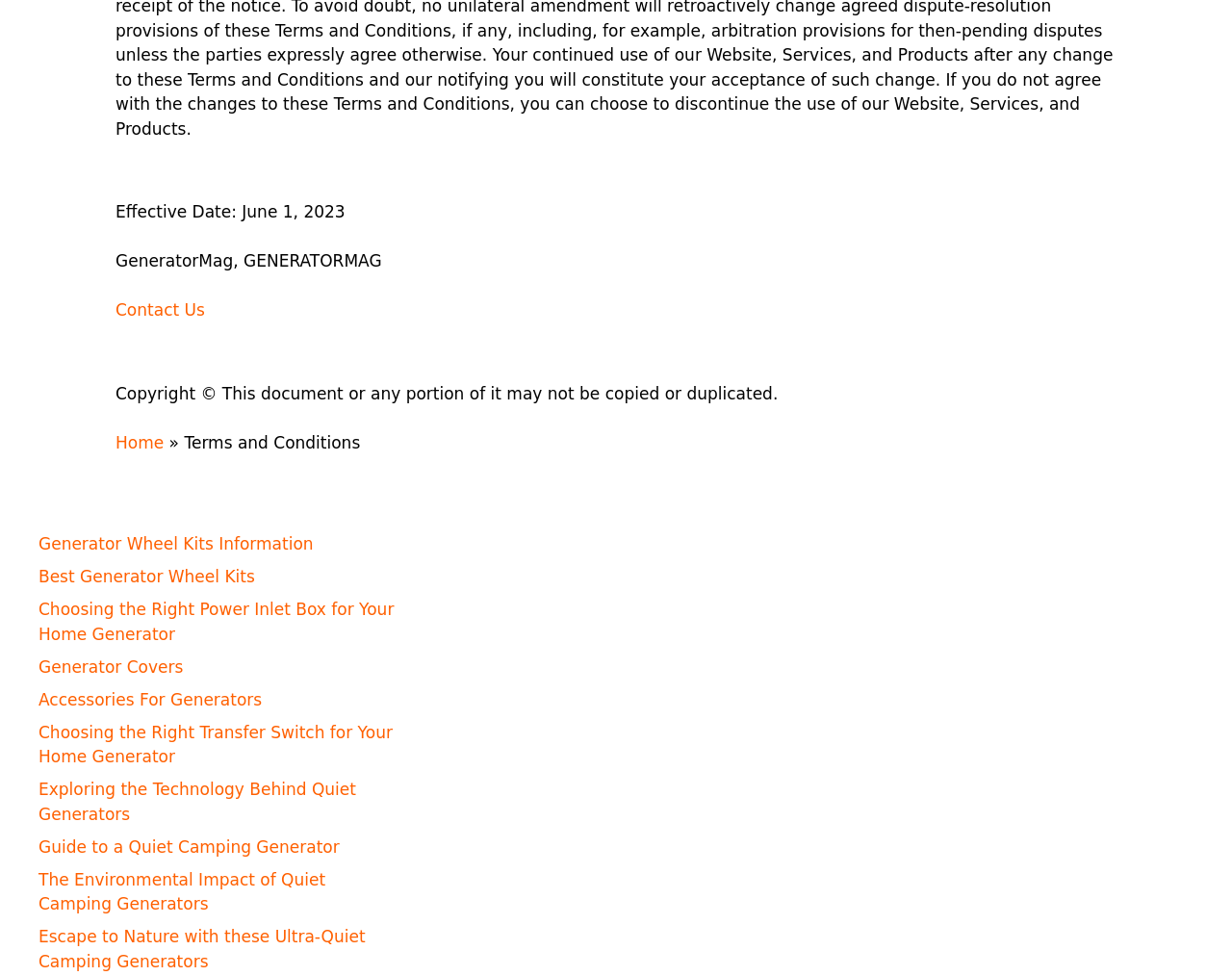Extract the bounding box of the UI element described as: "Contact Us".

[0.094, 0.308, 0.166, 0.328]